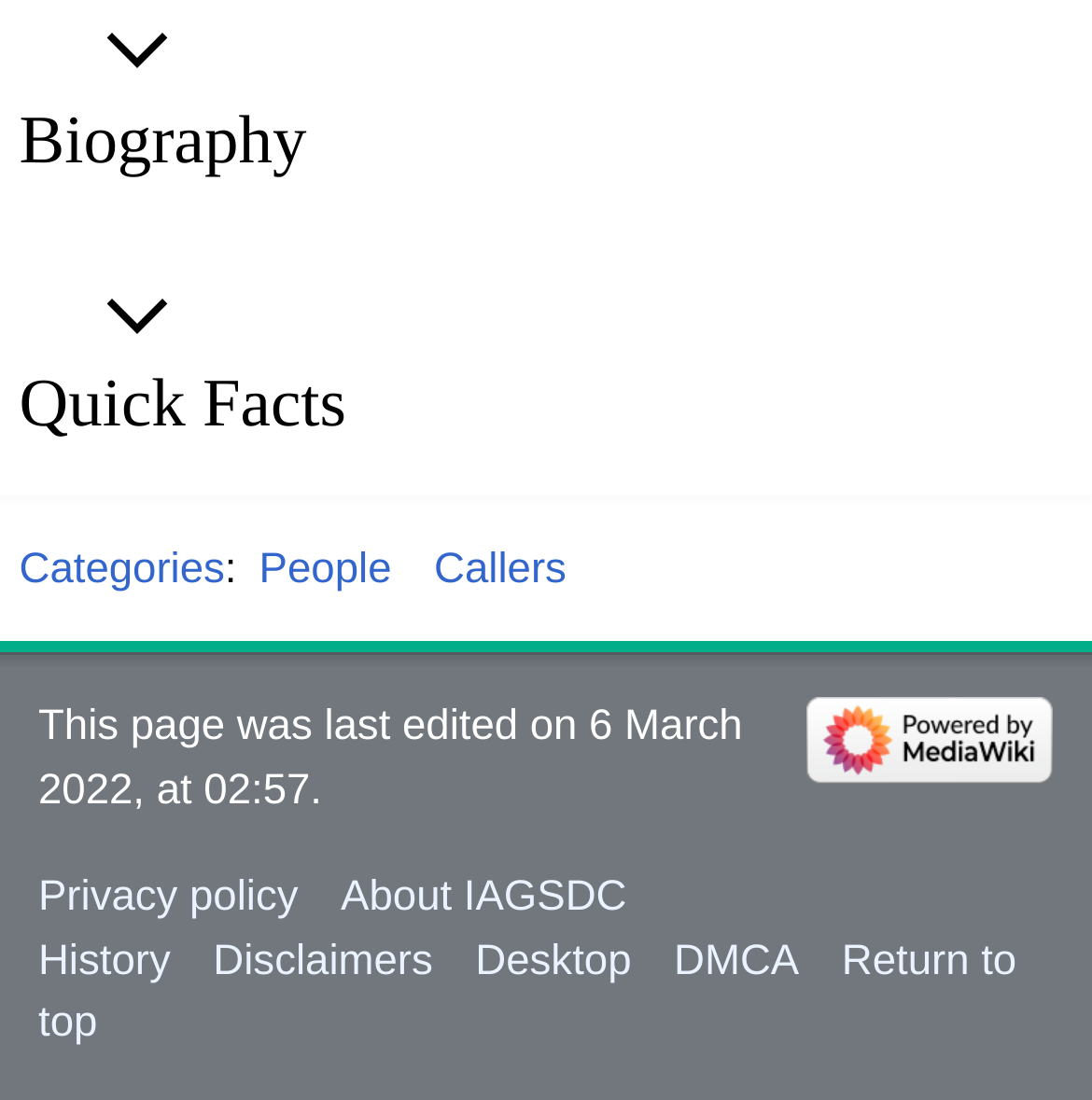Kindly provide the bounding box coordinates of the section you need to click on to fulfill the given instruction: "View people page".

[0.237, 0.496, 0.359, 0.54]